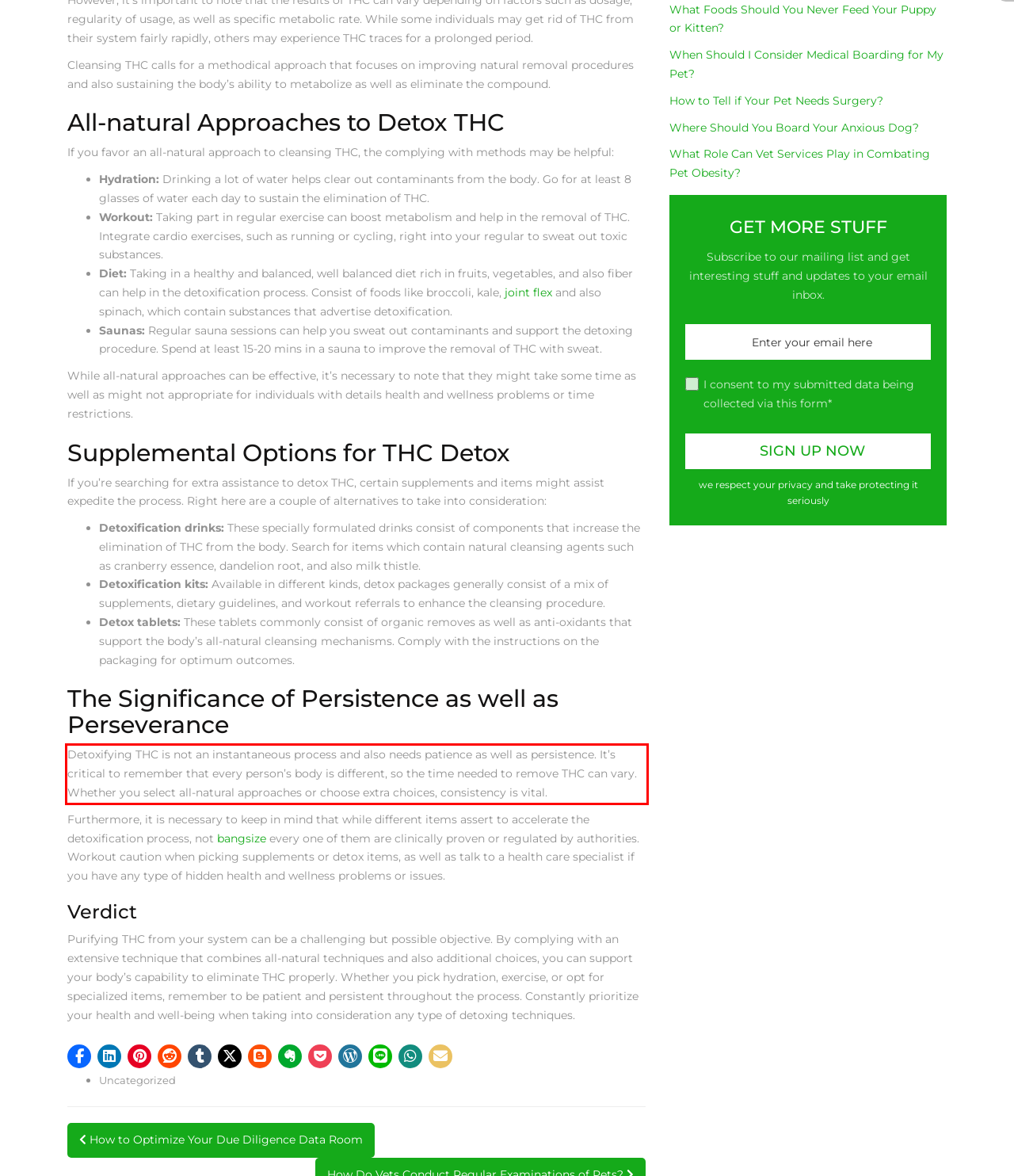Analyze the screenshot of the webpage that features a red bounding box and recognize the text content enclosed within this red bounding box.

Detoxifying THC is not an instantaneous process and also needs patience as well as persistence. It’s critical to remember that every person’s body is different, so the time needed to remove THC can vary. Whether you select all-natural approaches or choose extra choices, consistency is vital.